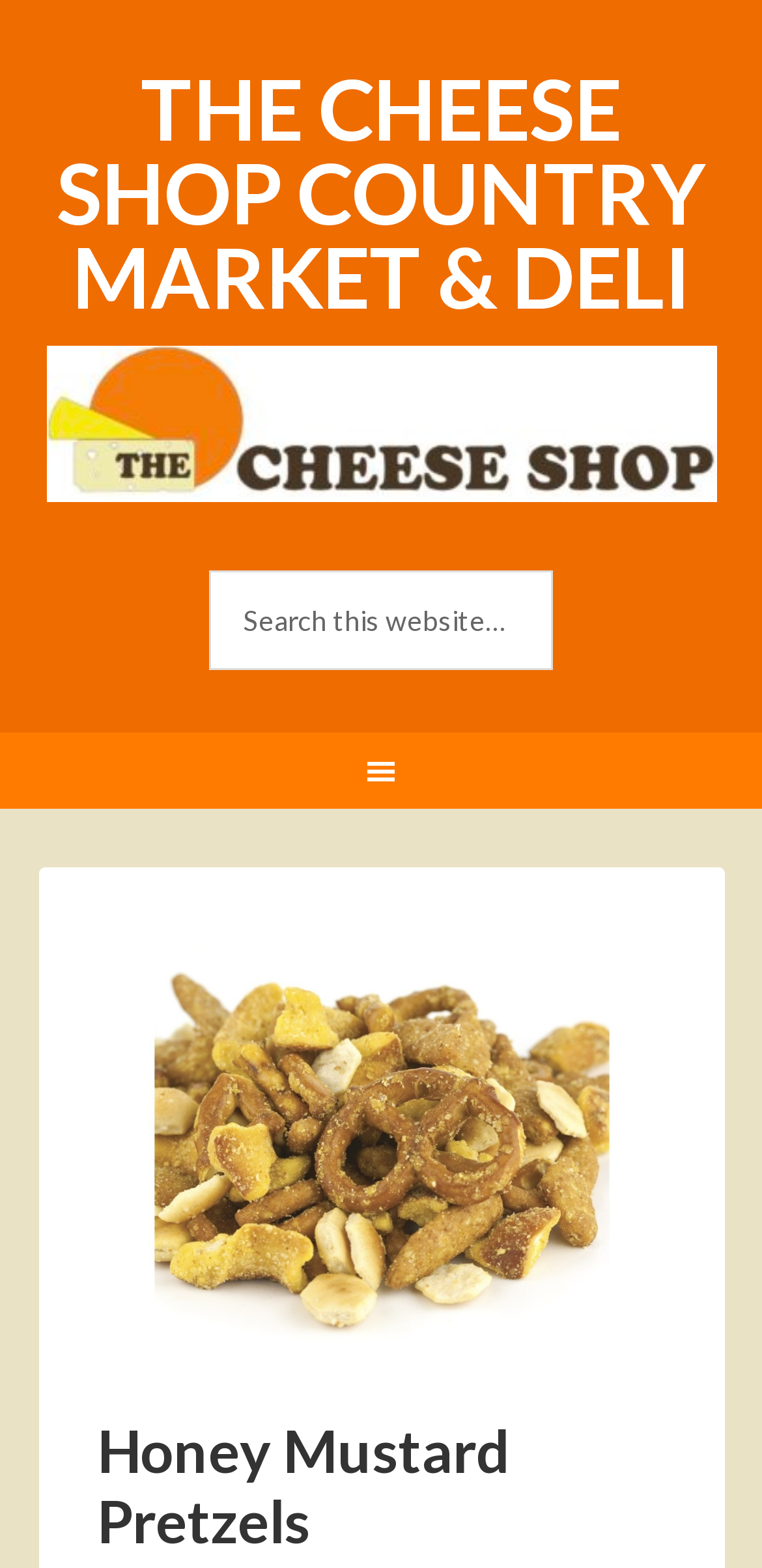Use a single word or phrase to answer the question:
What is the purpose of the search box?

To search the website